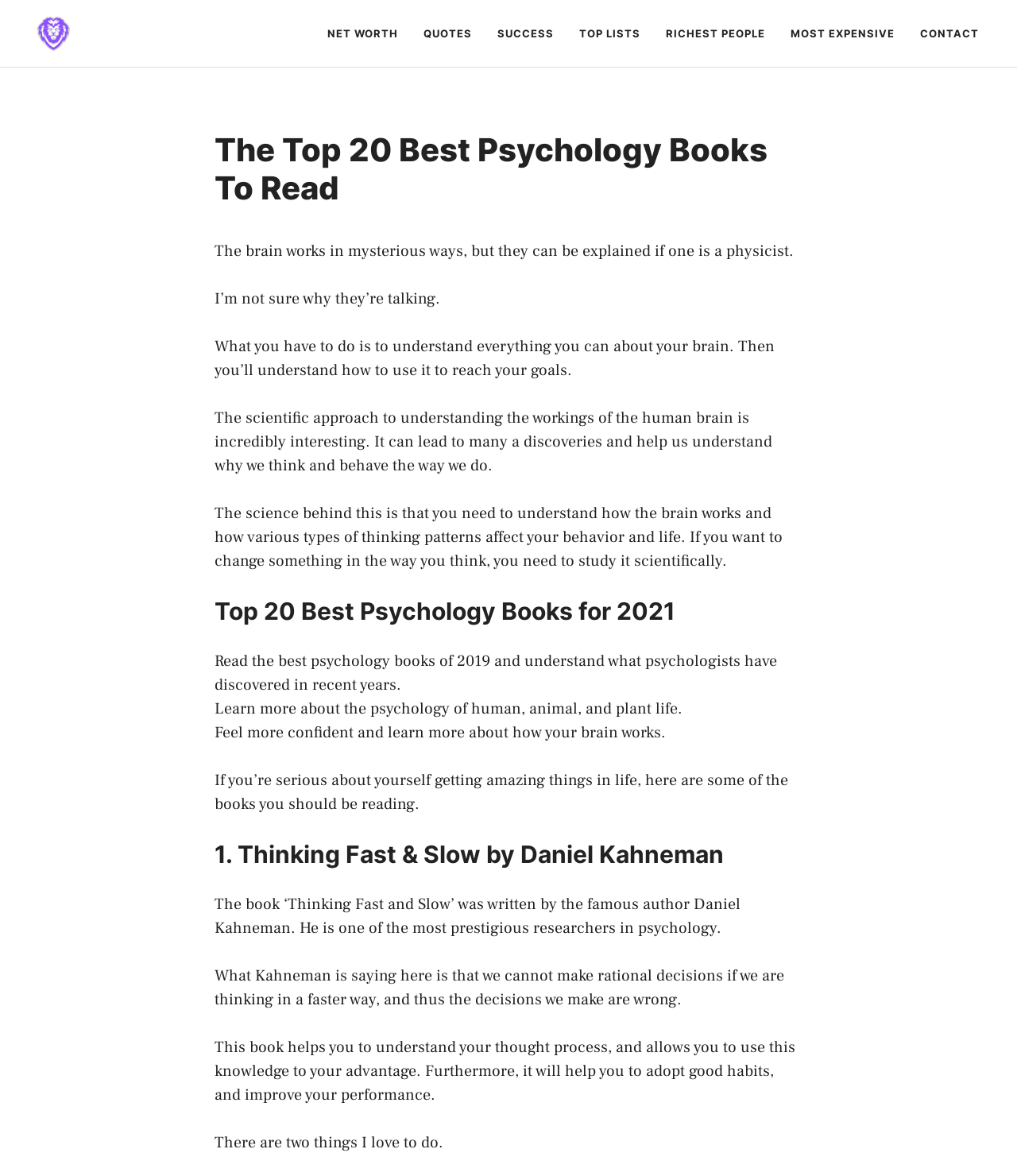What can be learned from reading psychology books?
Please give a detailed and thorough answer to the question, covering all relevant points.

The webpage suggests that reading psychology books can help us learn more about how the brain works, as stated in the text 'Feel more confident and learn more about how your brain works.' It also implies that reading these books can help us understand why we think and behave the way we do.